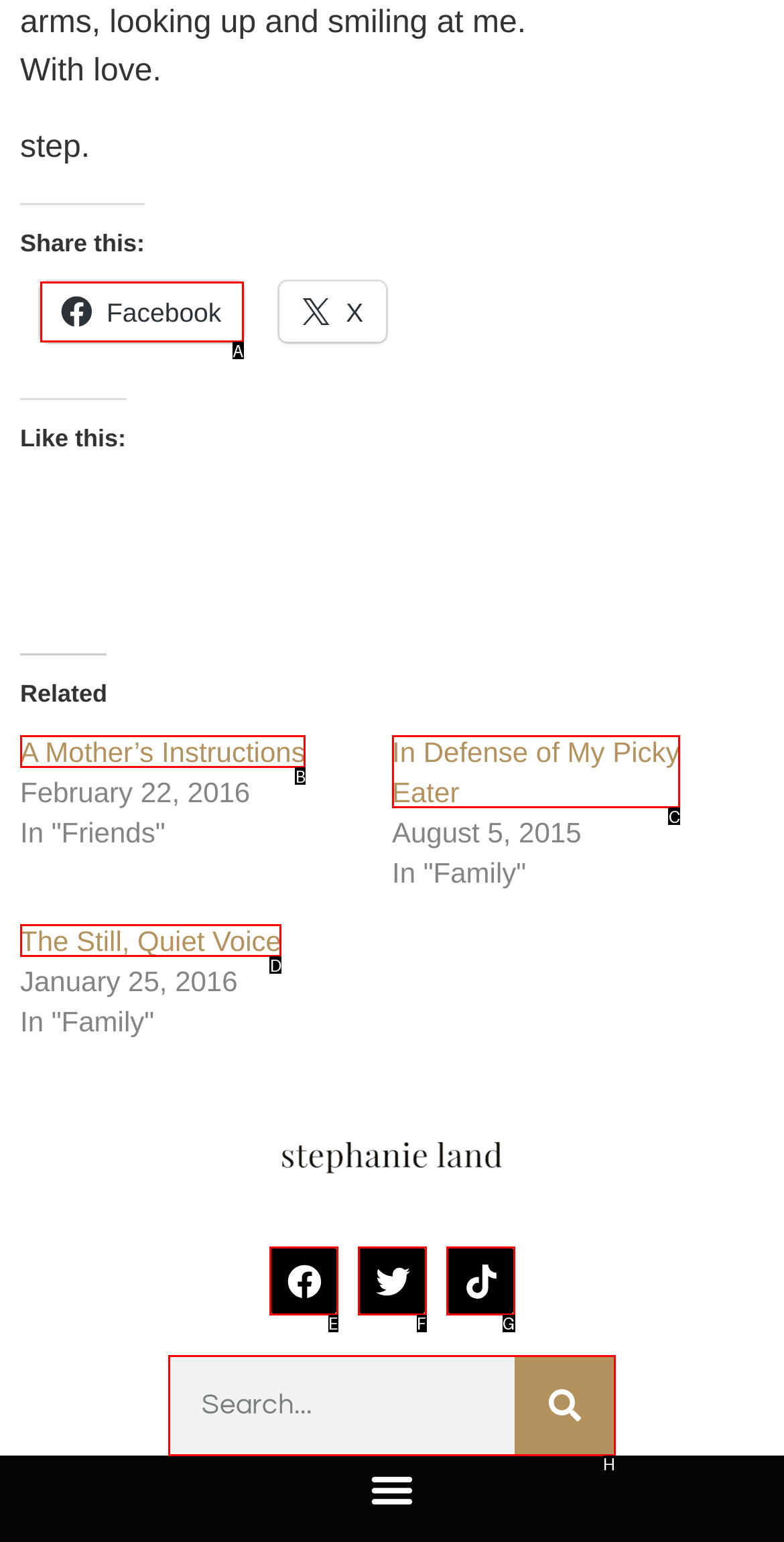Identify the letter of the option that should be selected to accomplish the following task: Click on OLR logo. Provide the letter directly.

None